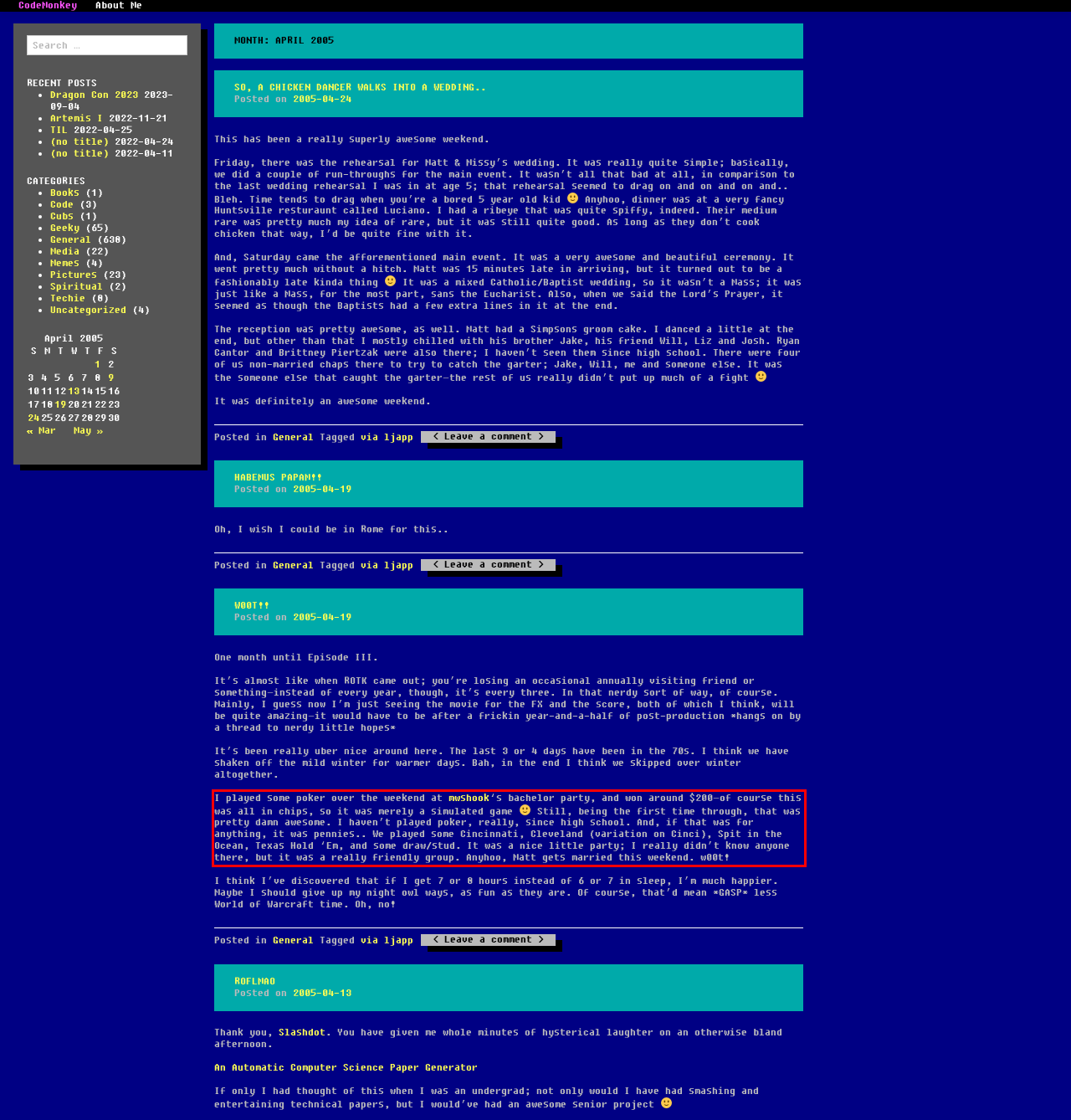Please look at the screenshot provided and find the red bounding box. Extract the text content contained within this bounding box.

I played some poker over the weekend at mwshook‘s bachelor party, and won around $200–of course this was all in chips, so it was merely a simulated game Still, being the first time through, that was pretty damn awesome. I haven’t played poker, really, since high school. And, if that was for anything, it was pennies.. We played some Cincinnati, Cleveland (variation on Cinci), Spit in the Ocean, Texas Hold ‘Em, and some draw/stud. It was a nice little party; I really didn’t know anyone there, but it was a really friendly group. Anyhoo, Matt gets married this weekend. w00t!